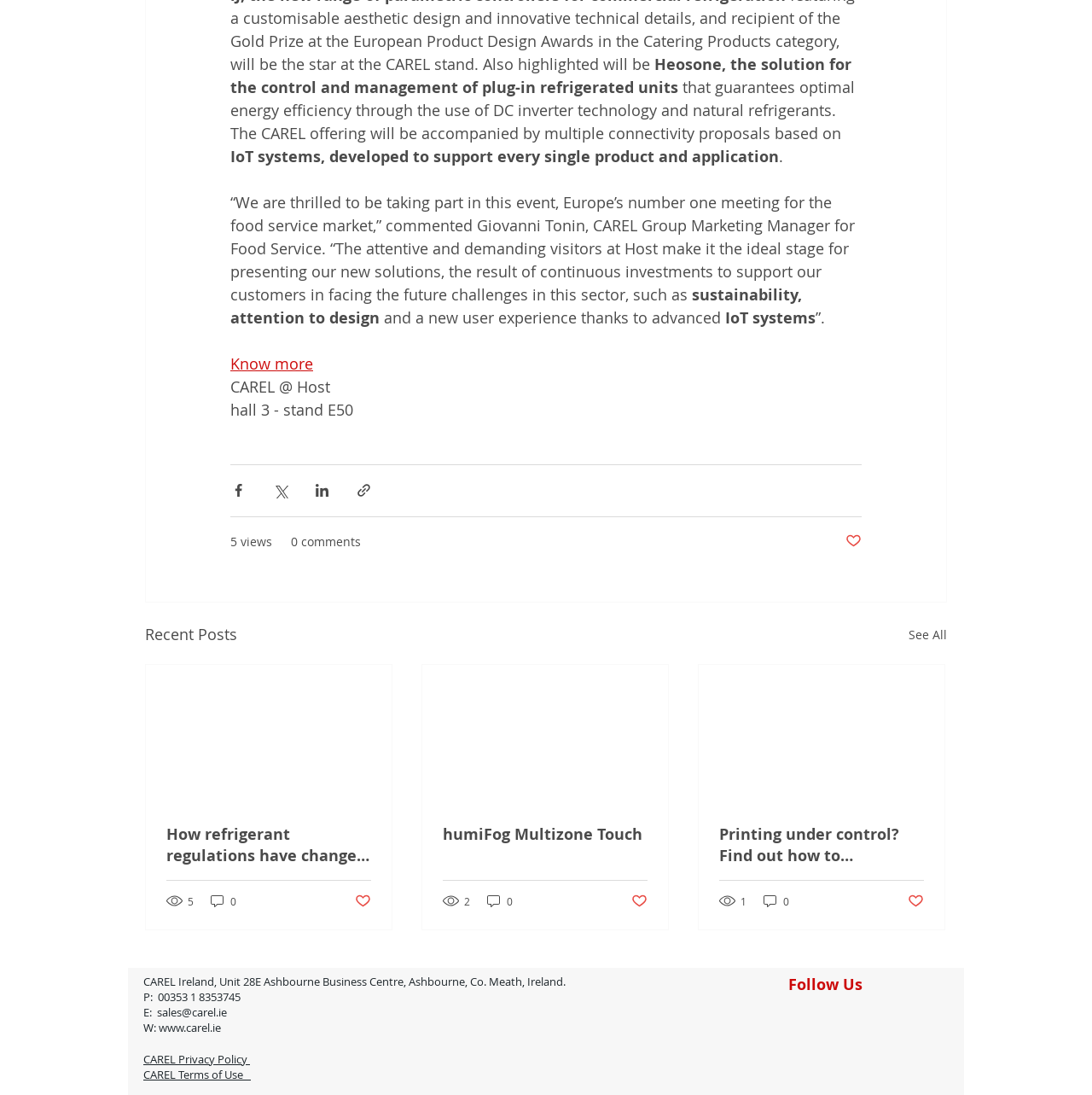Identify the bounding box coordinates of the clickable region to carry out the given instruction: "Contact Us".

None